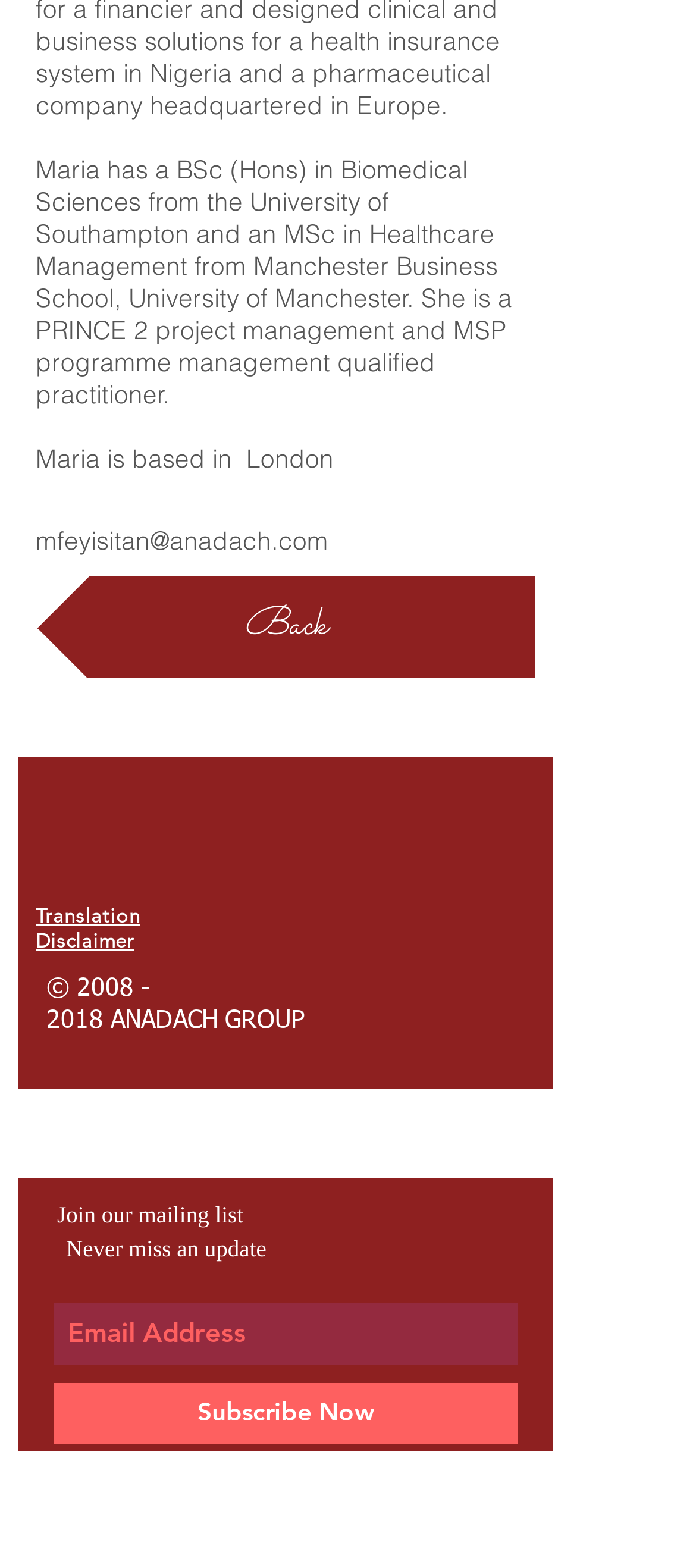Give a concise answer using one word or a phrase to the following question:
What is the name of the company?

ANADACH GROUP